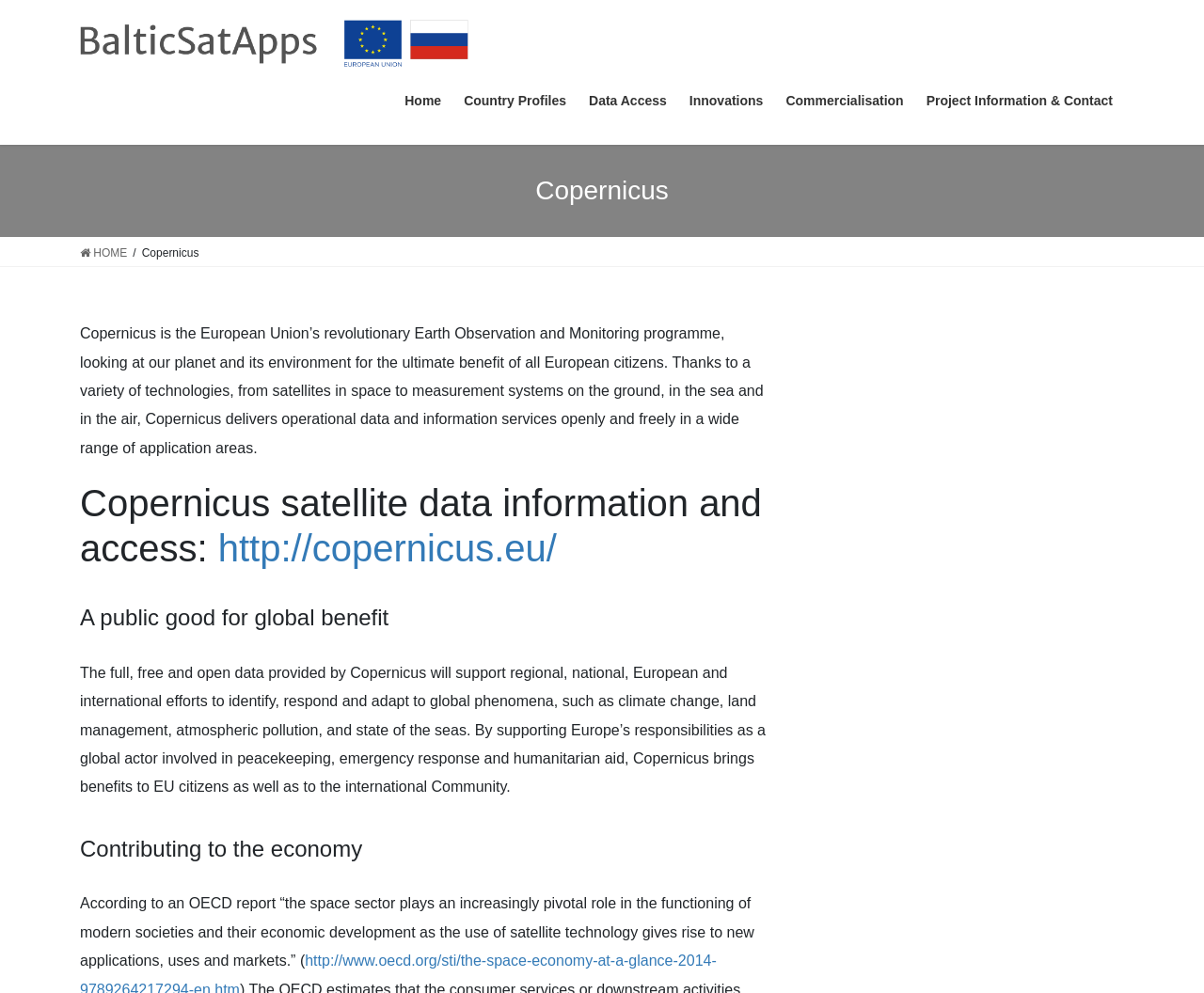Find the bounding box coordinates of the clickable region needed to perform the following instruction: "View Data Access". The coordinates should be provided as four float numbers between 0 and 1, i.e., [left, top, right, bottom].

[0.48, 0.08, 0.563, 0.125]